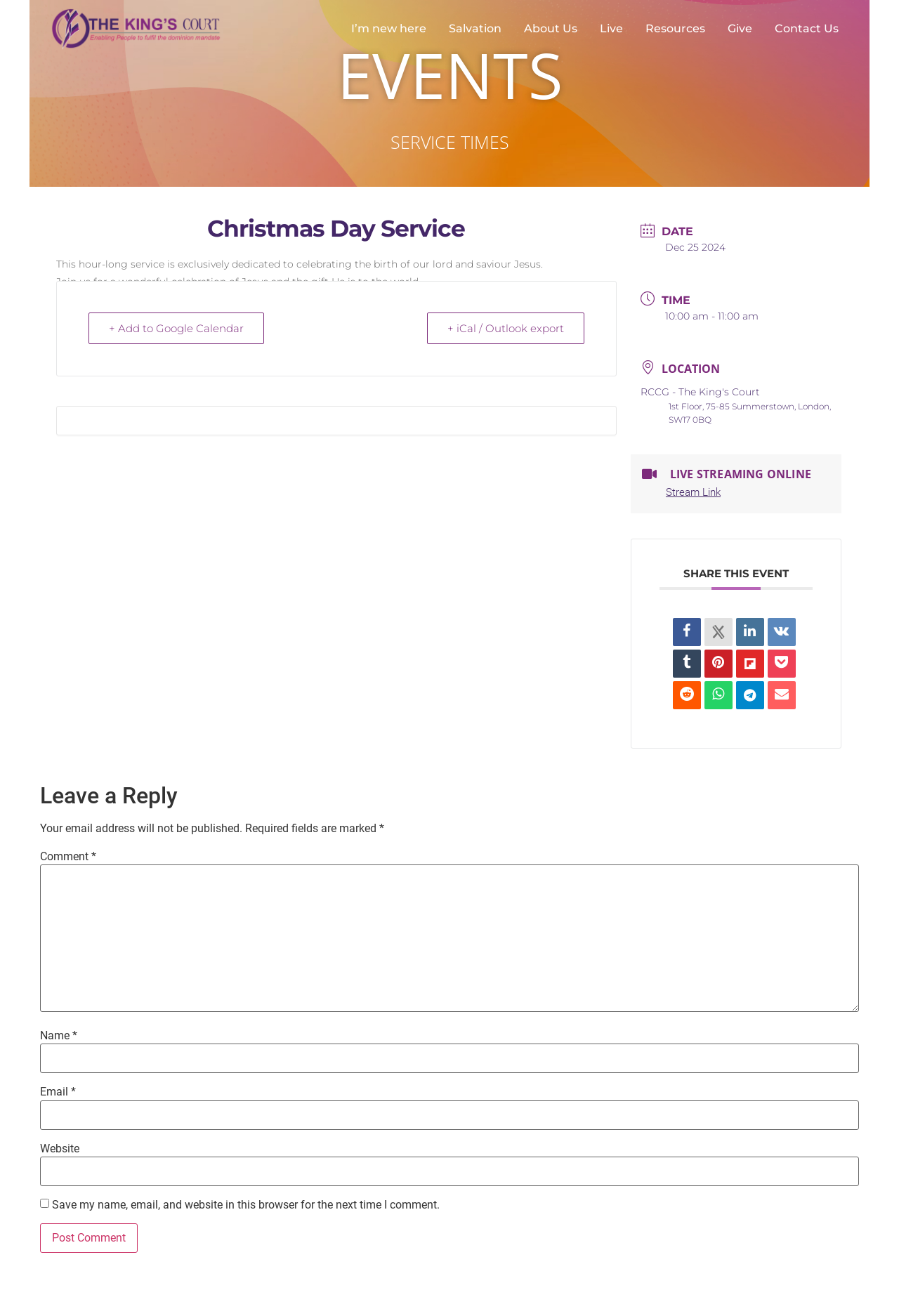Offer a thorough description of the webpage.

This webpage is dedicated to the Christmas Day Service at RCCG-TKC. At the top, there is a navigation menu with links to "Salvation", "Live", "Give", and "Contact Us". Below the menu, there are three headings: "EVENTS", "SERVICE TIMES", and "Christmas Day Service". 

The "Christmas Day Service" section describes the event, stating that it is a hour-long service celebrating the birth of Jesus. There are three paragraphs of text, followed by links to add the event to Google Calendar or export to iCal/Outlook. 

Below this section, there are three columns with headings "DATE", "TIME", and "LOCATION". The "DATE" column displays the date "Dec 25 2024", the "TIME" column shows the time "10:00 am - 11:00 am", and the "LOCATION" column provides the address "1st Floor, 75-85 Summerstown, London, SW17 0BQ". 

There is also a section for "LIVE STREAMING ONLINE" with a link to the stream and a heading "SHARE THIS EVENT" with various social media links to share the event. 

At the bottom of the page, there is a comment section where users can leave a reply. The section includes fields for name, email, website, and a comment box, as well as a checkbox to save user information for future comments. A "Post Comment" button is located at the bottom of the section.